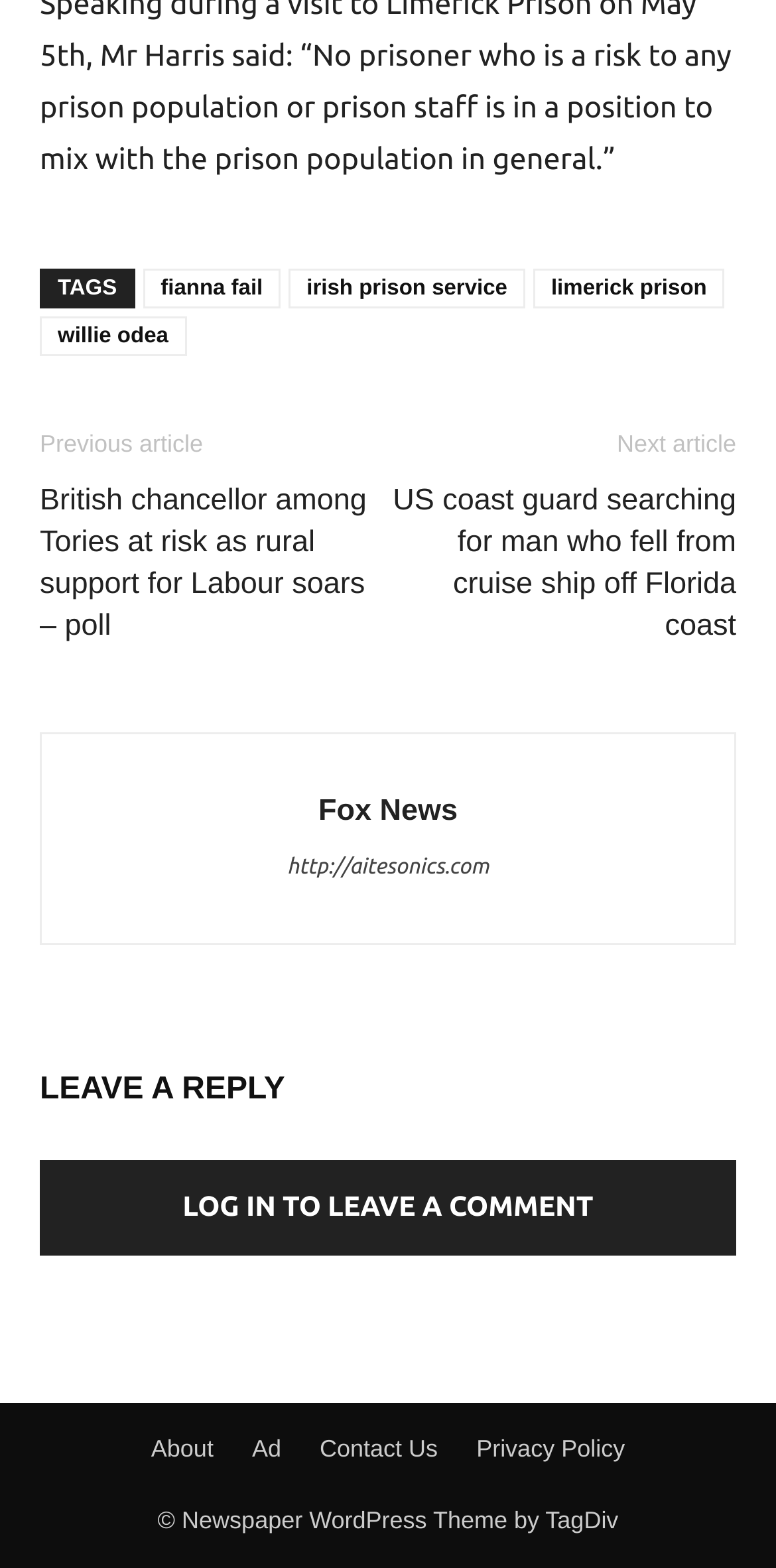Using a single word or phrase, answer the following question: 
What is the purpose of the section with 'TAGS'?

Displaying tags